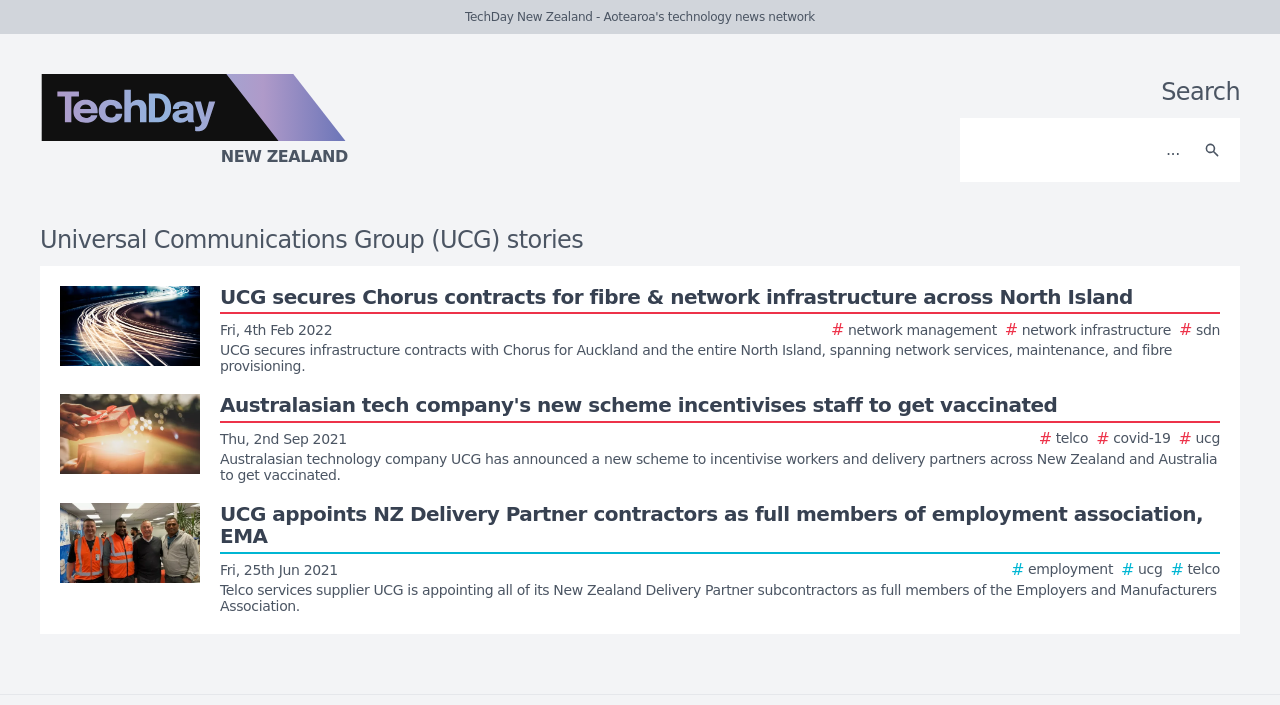Can you identify and provide the main heading of the webpage?

Universal Communications Group (UCG) stories